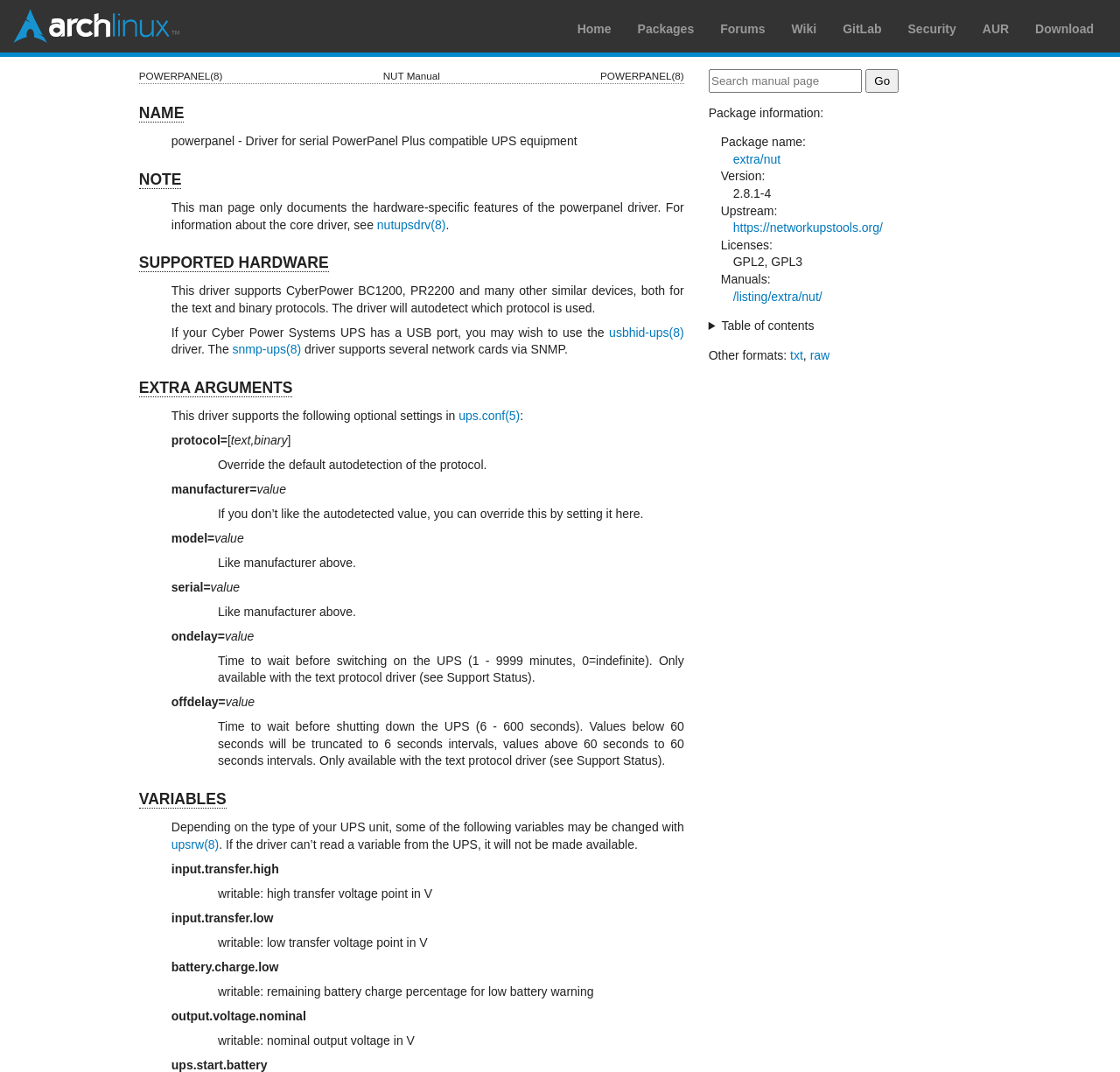Locate the bounding box coordinates of the area to click to fulfill this instruction: "Go to the 'Packages' page". The bounding box should be presented as four float numbers between 0 and 1, in the order [left, top, right, bottom].

[0.569, 0.02, 0.62, 0.033]